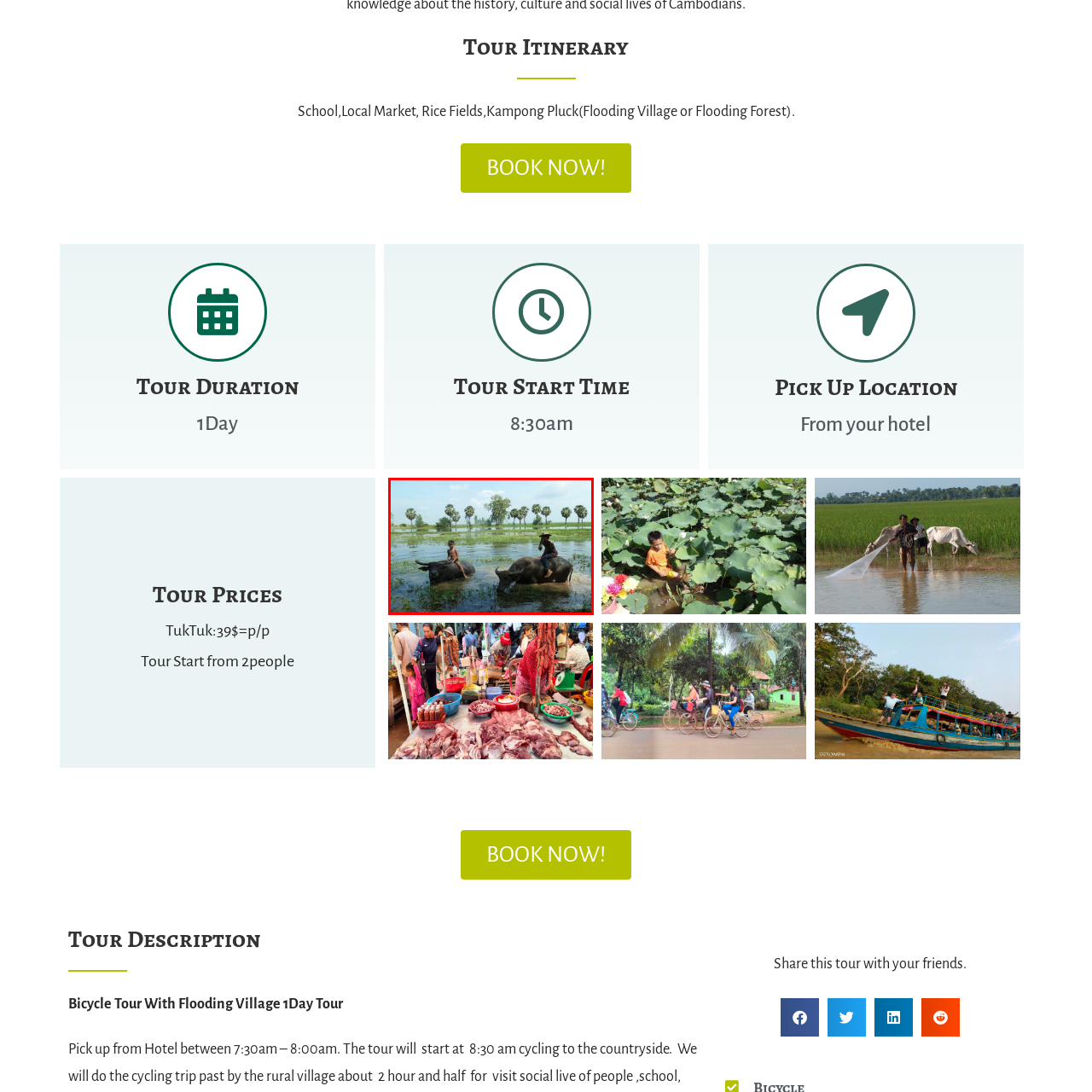Explain in detail what is happening in the image enclosed by the red border.

The image captures a serene scene in a lush, flooded landscape typical of rural Southeast Asia. Two young boys are riding water buffaloes through shallow water, surrounded by vibrant green grass and palm trees. The boy on the left sits atop a buffalo, confidently navigating the water, while the second boy, on the right, holds a hat and seems to be enjoying the moment. The clear blue sky overhead contrasts beautifully with the greenery, enhancing the peaceful rural atmosphere. This picturesque setting reflects traditional farming practices and the close relationship between children and animals in agrarian communities.